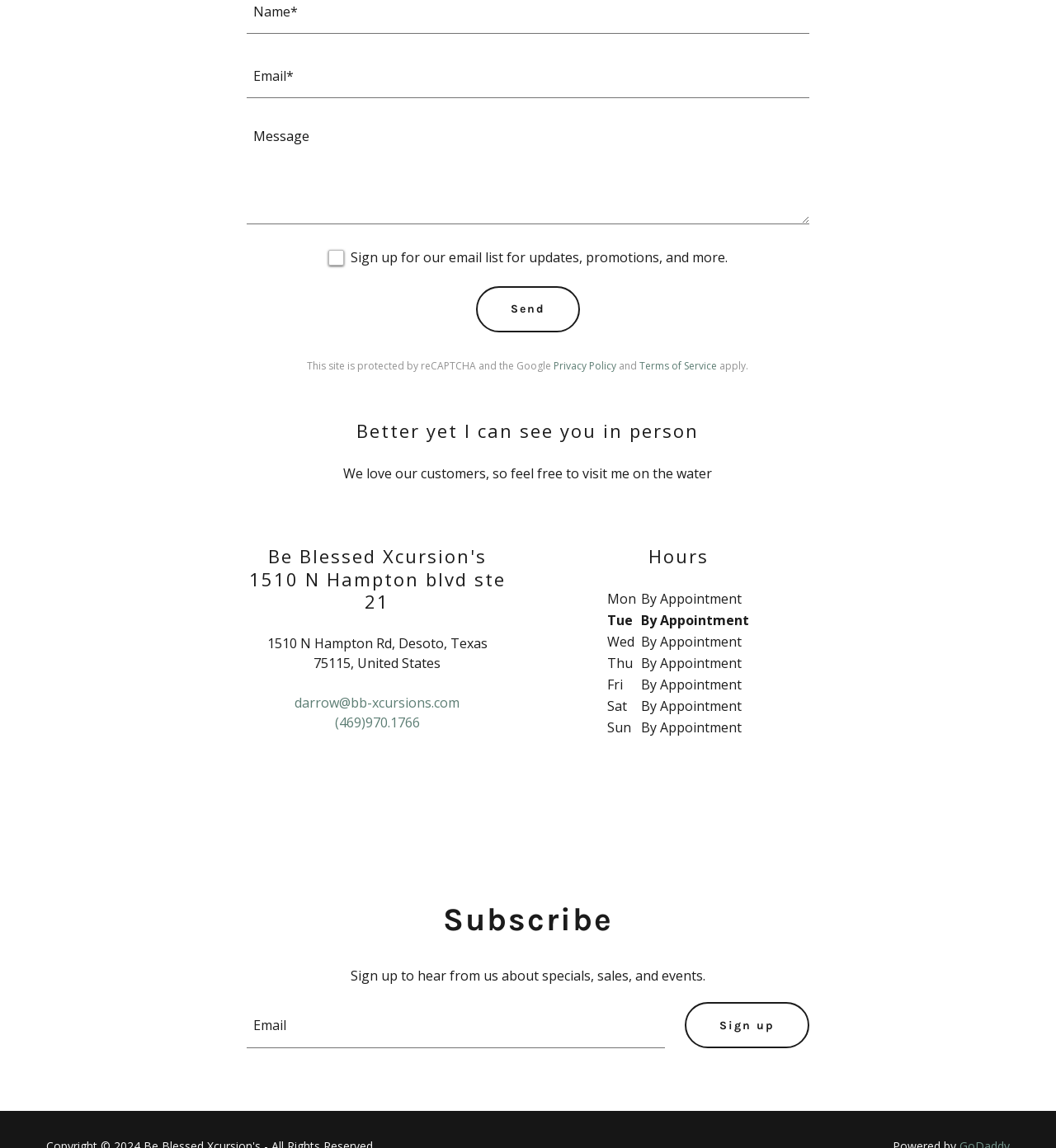What is the purpose of the 'Send' button?
Kindly answer the question with as much detail as you can.

The 'Send' button is located next to the 'Message' textbox, suggesting that it is used to send the message written in the textbox. This is a common pattern in web forms, where a 'Send' button is used to submit a message or feedback to the website owner.